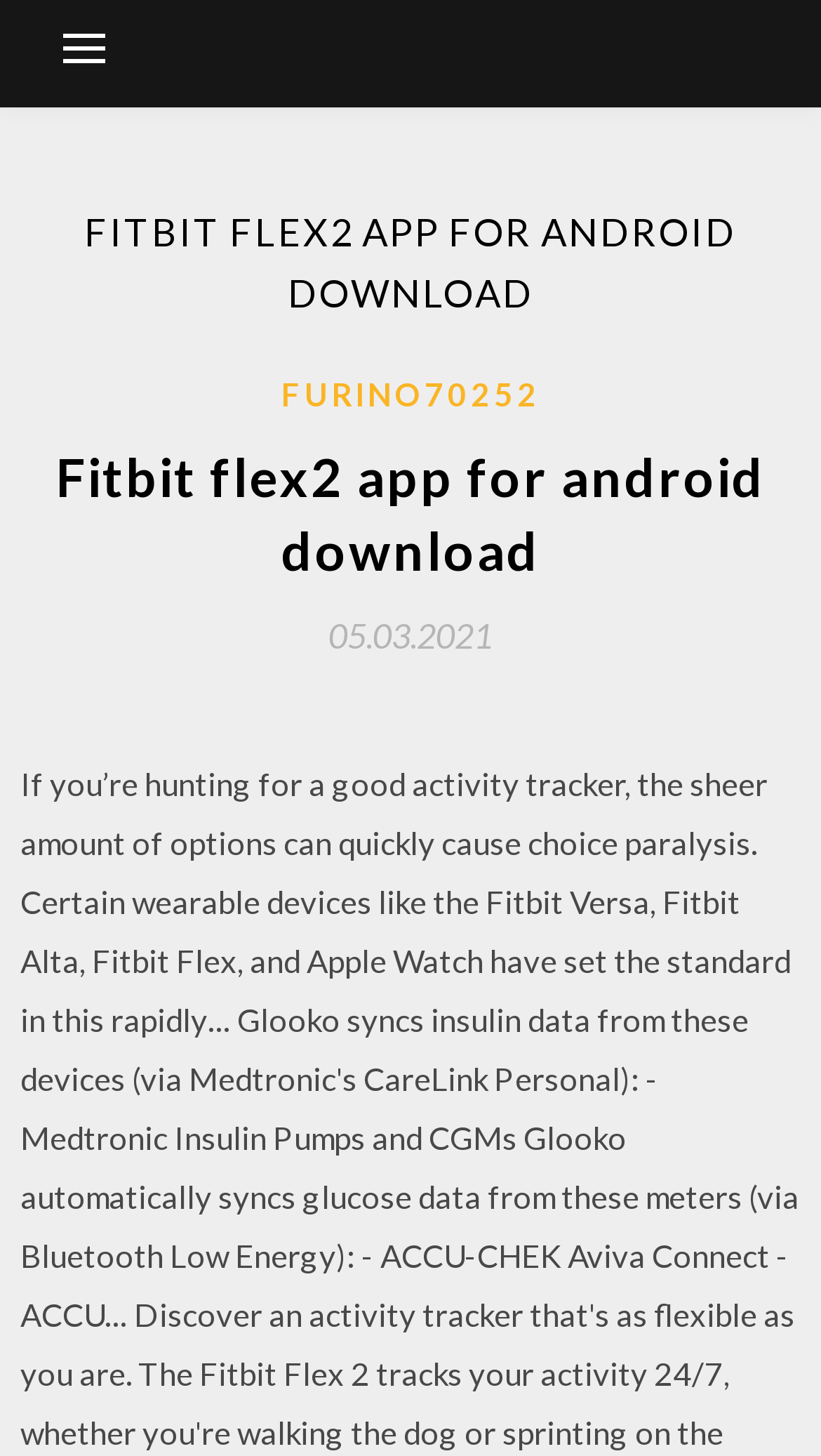Describe the webpage in detail, including text, images, and layout.

The webpage is about downloading the Fitbit Flex2 app for Android, as indicated by the title "FITBIT FLEX2 APP FOR ANDROID DOWNLOAD" at the top of the page. 

There is a button located at the top-left corner of the page, which controls the primary menu. 

Below the button, there is a header section that spans the entire width of the page. Within this section, there is a heading with the same title as the page, "FITBIT FLEX2 APP FOR ANDROID DOWNLOAD". 

Underneath the heading, there is another section that contains a link to "FURINO70252" positioned near the top-left corner, and a heading with the title "Fitbit flex2 app for android download" that spans the entire width of the page. 

Further down, there is a link to a specific date, "05.03.2021", which is positioned near the center of the page. This link contains a time element with the same date.